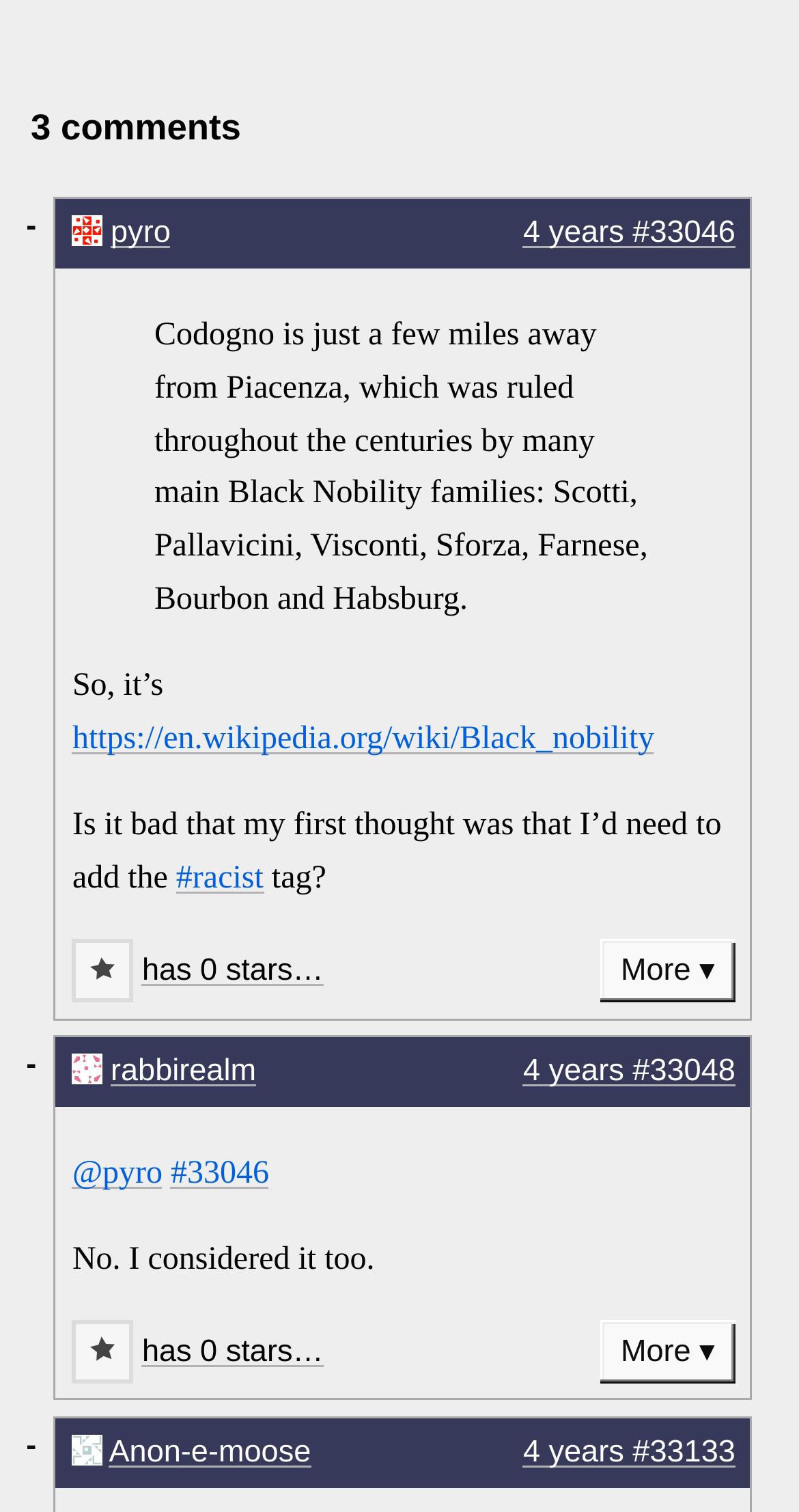Who is the author of the first comment?
Please analyze the image and answer the question with as much detail as possible.

The author of the first comment is mentioned as 'pyro' in the link next to the image at the top of the webpage.